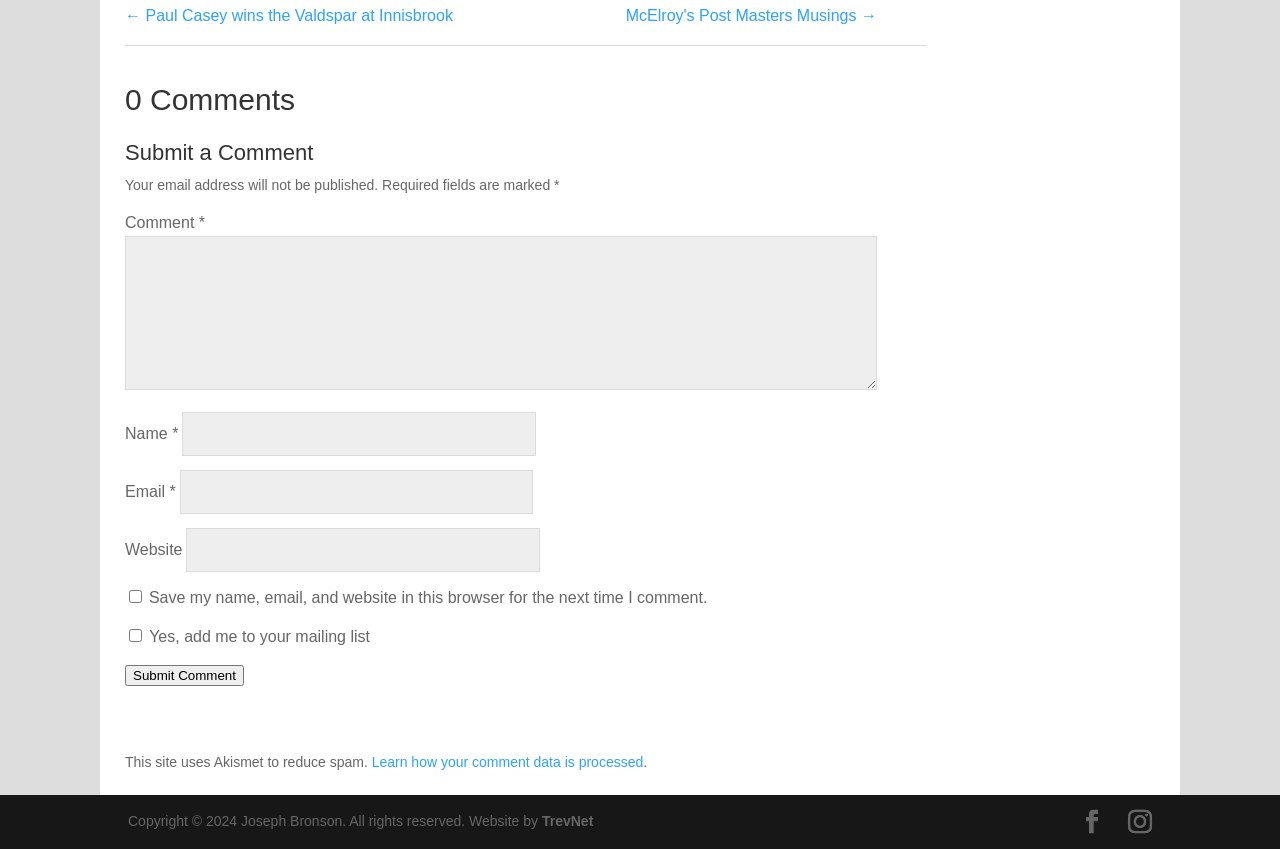Please identify the bounding box coordinates for the region that you need to click to follow this instruction: "Type your comment".

[0.098, 0.278, 0.685, 0.46]